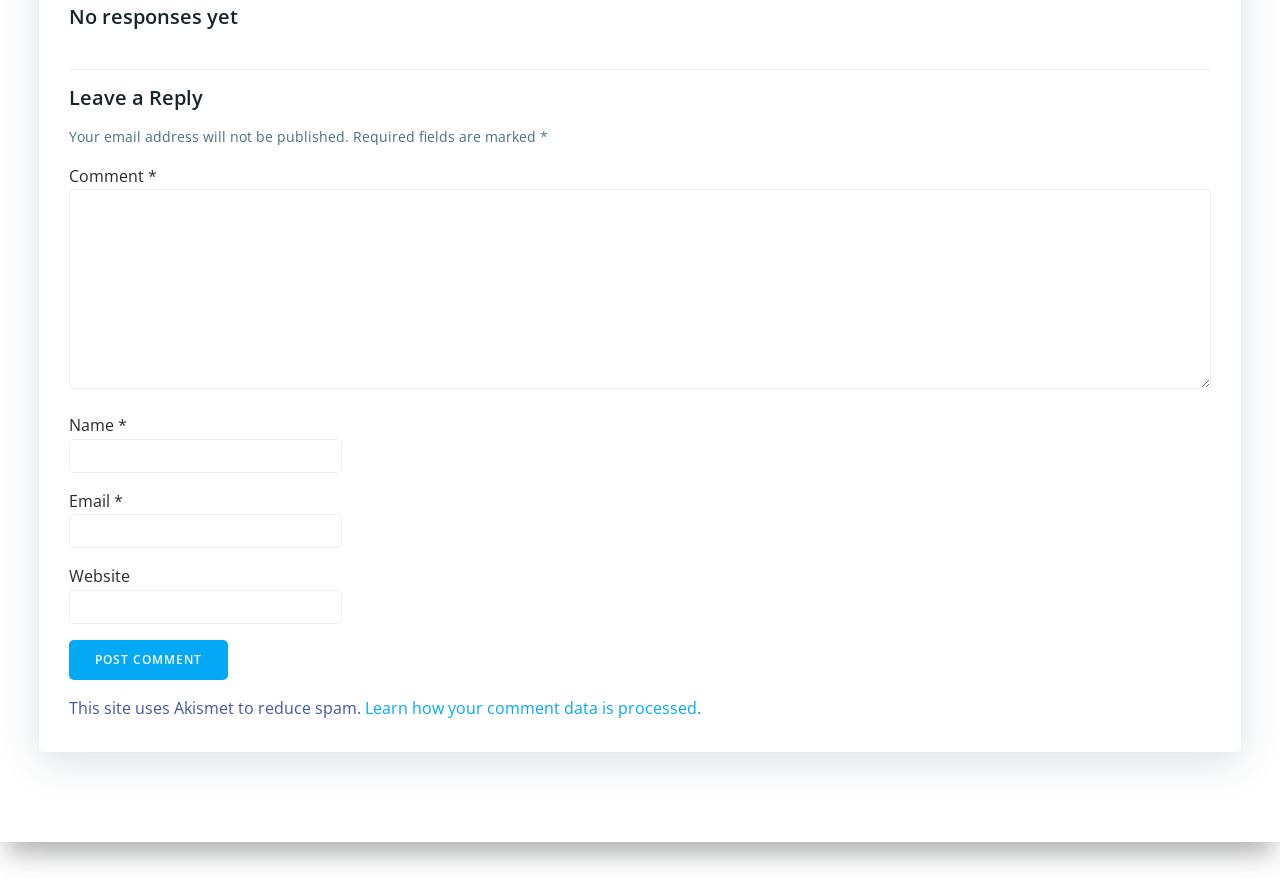Bounding box coordinates are specified in the format (top-left x, top-left y, bottom-right x, bottom-right y). All values are floating point numbers bounded between 0 and 1. Please provide the bounding box coordinate of the region this sentence describes: parent_node: Email * aria-describedby="email-notes" name="email"

[0.054, 0.586, 0.267, 0.624]